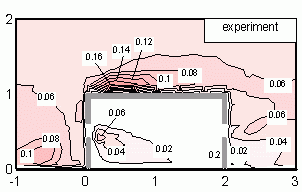What is the purpose of this visualization?
Examine the screenshot and reply with a single word or phrase.

Understanding airflow dynamics